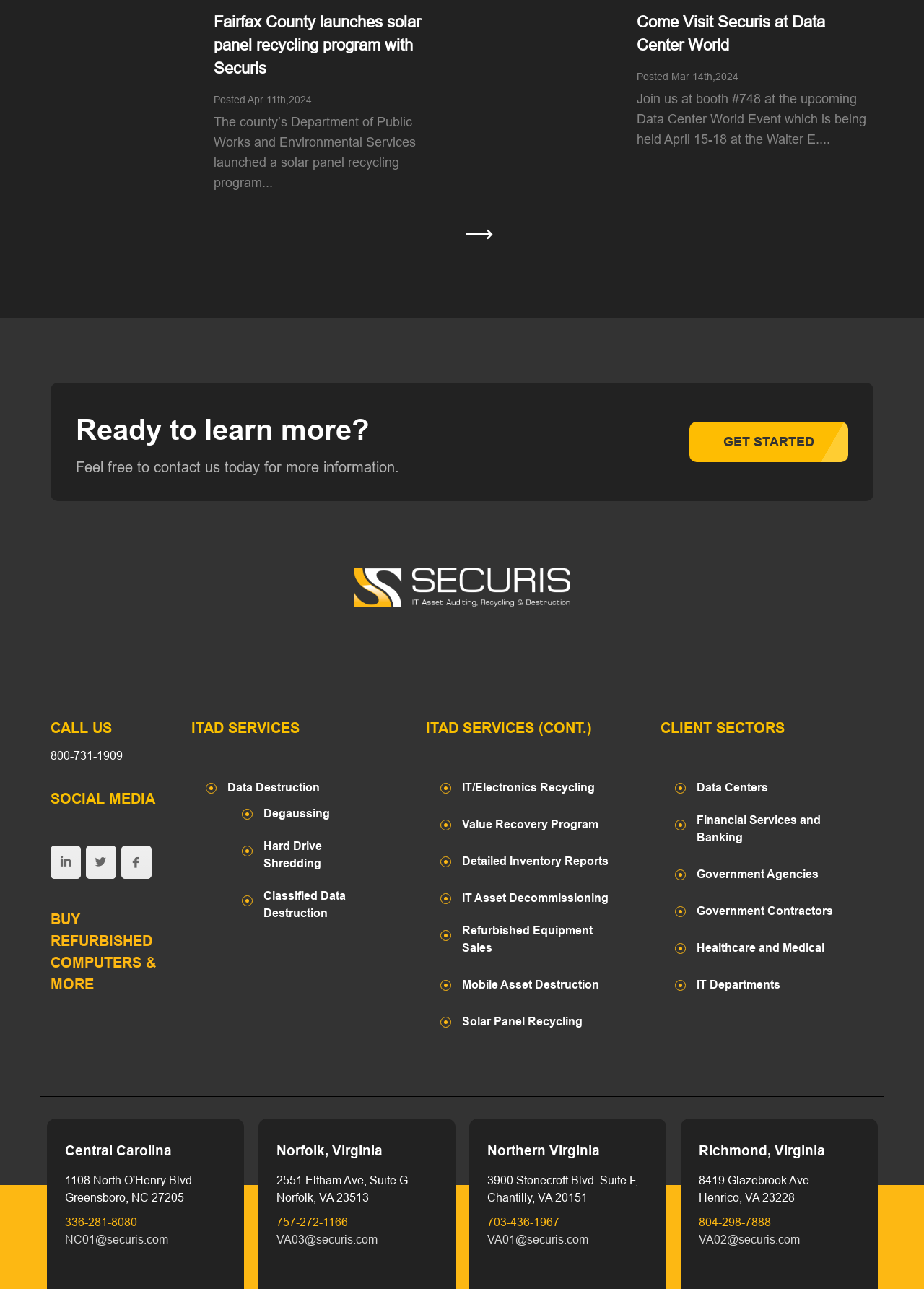Bounding box coordinates are specified in the format (top-left x, top-left y, bottom-right x, bottom-right y). All values are floating point numbers bounded between 0 and 1. Please provide the bounding box coordinate of the region this sentence describes: Solar Panel Recycling

[0.5, 0.786, 0.637, 0.799]